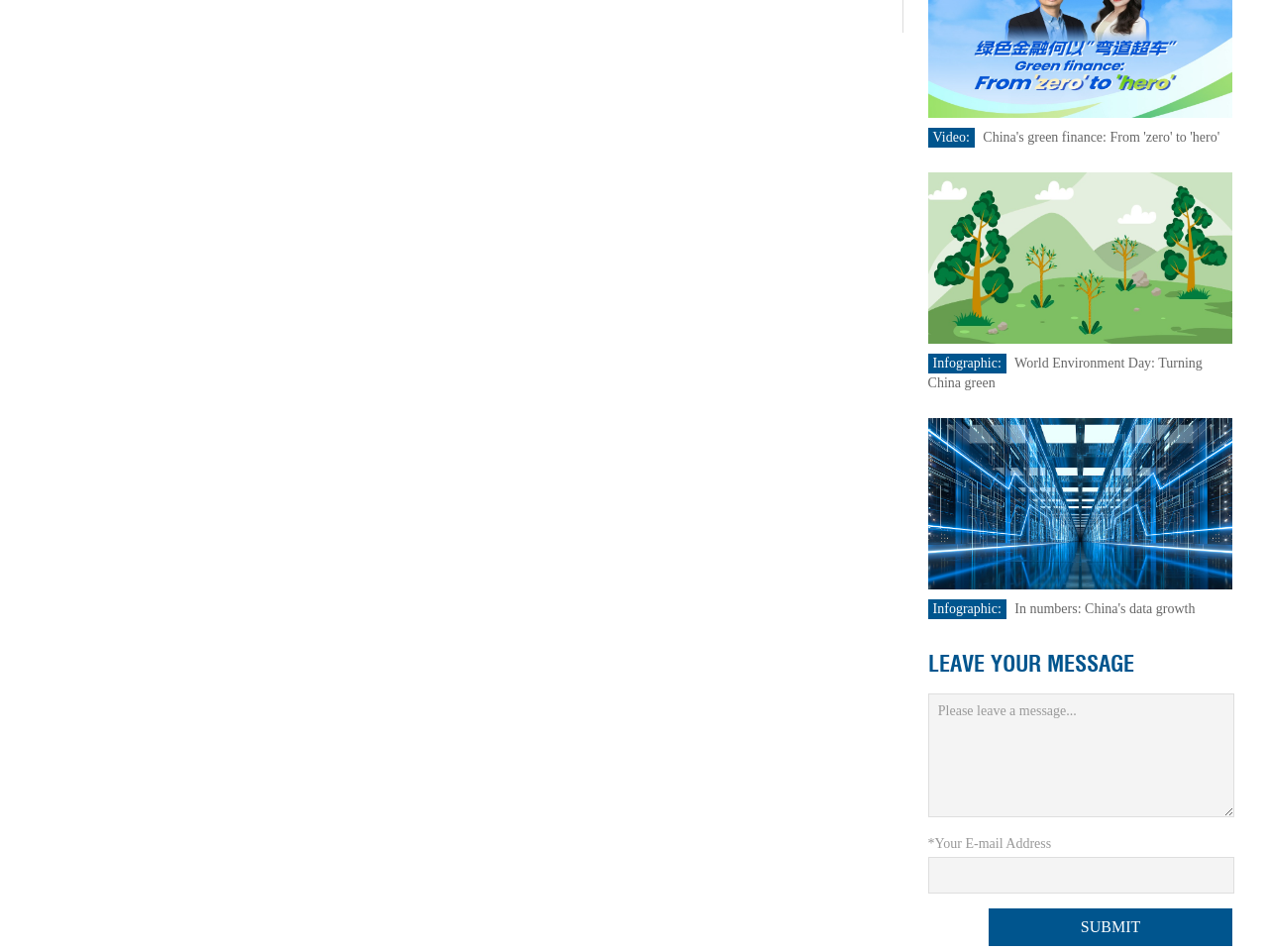What is the text above the first image?
Answer briefly with a single word or phrase based on the image.

Video: